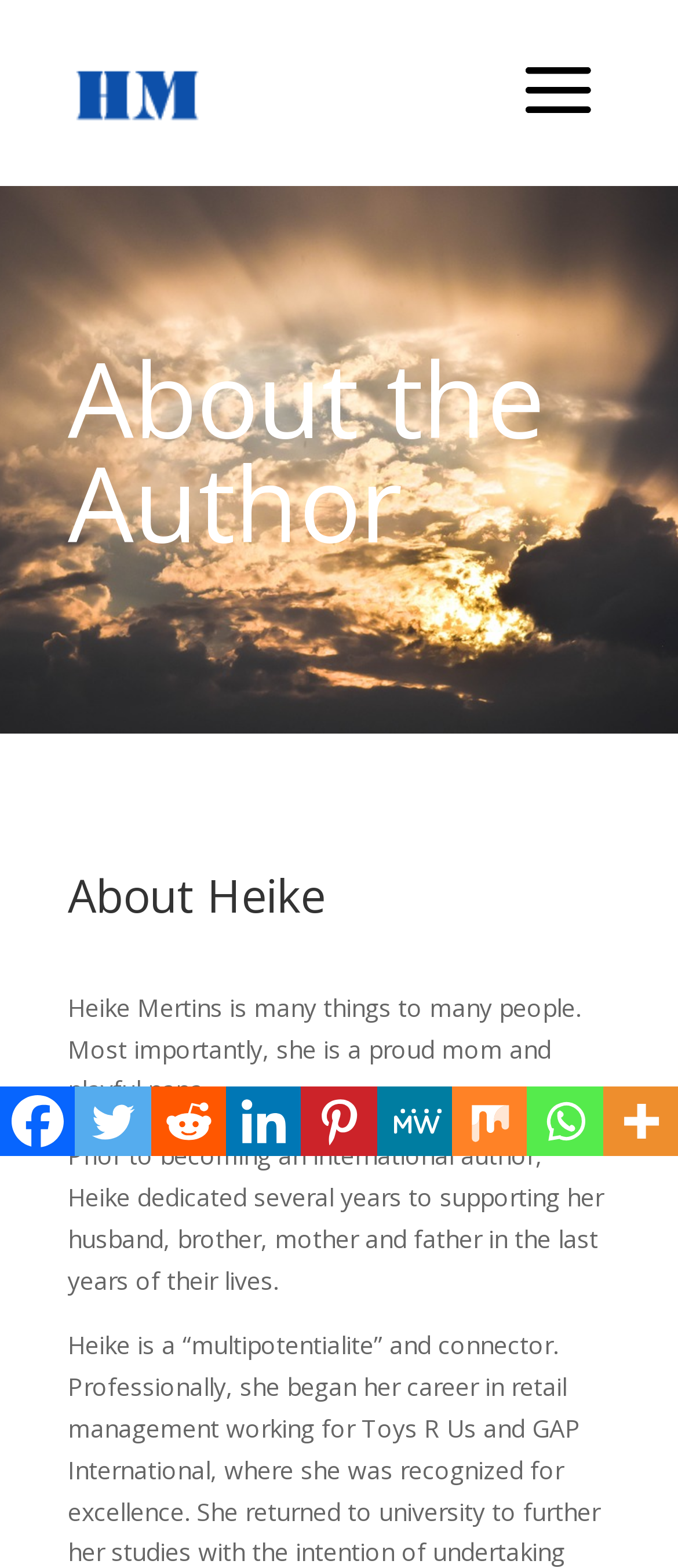Please specify the bounding box coordinates of the area that should be clicked to accomplish the following instruction: "click Heike Mertins' profile link". The coordinates should consist of four float numbers between 0 and 1, i.e., [left, top, right, bottom].

[0.11, 0.047, 0.297, 0.068]